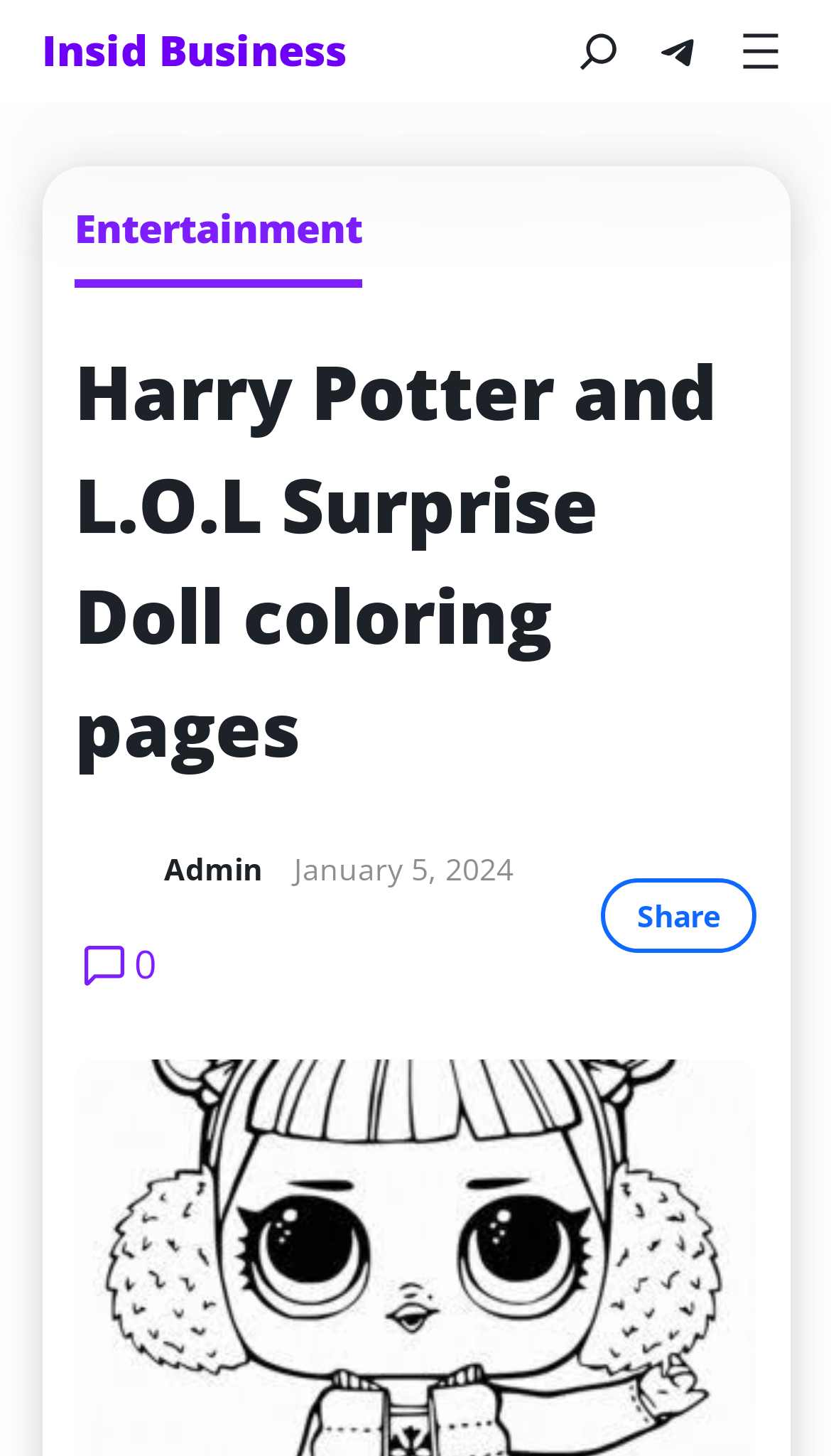Provide the bounding box coordinates for the UI element described in this sentence: "Church Based Marriage Education". The coordinates should be four float values between 0 and 1, i.e., [left, top, right, bottom].

None